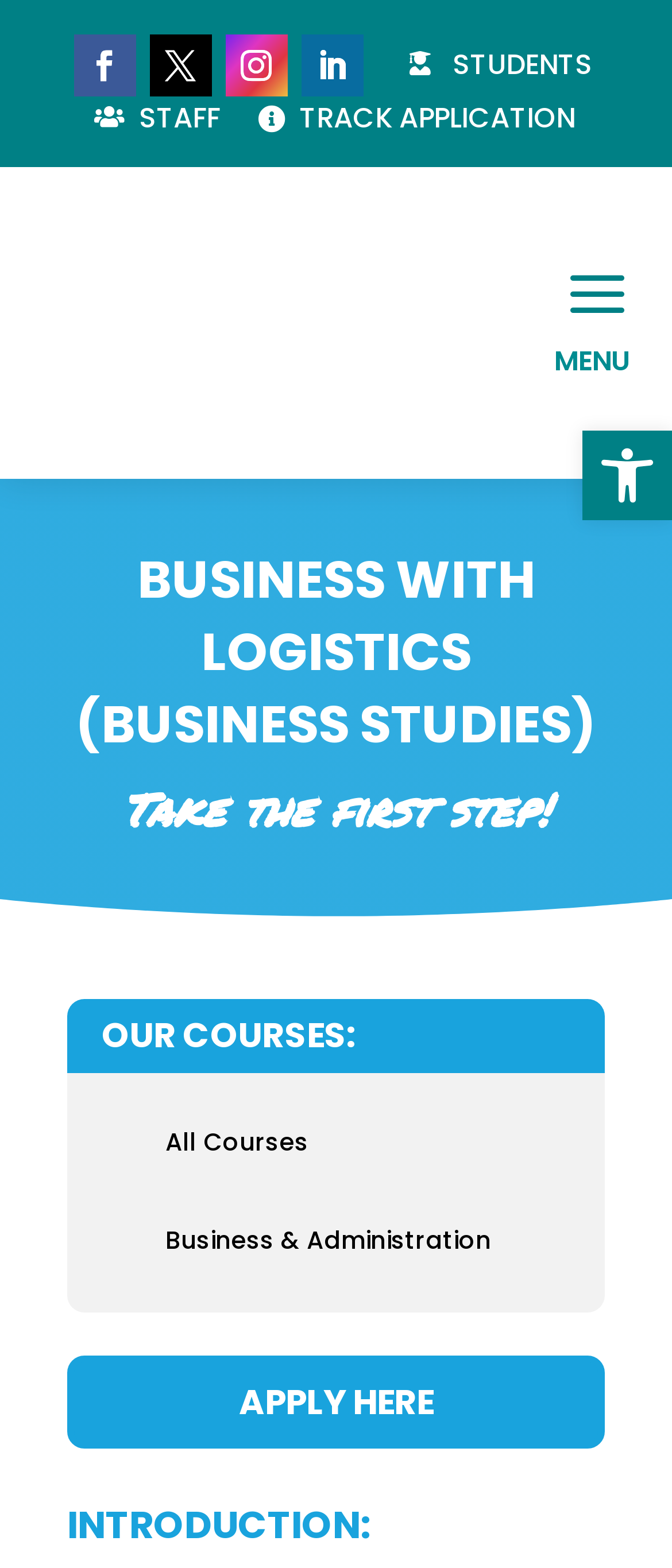What is the text of the button on the page?
Based on the image, answer the question with a single word or brief phrase.

Open toolbar Accessibility Tools